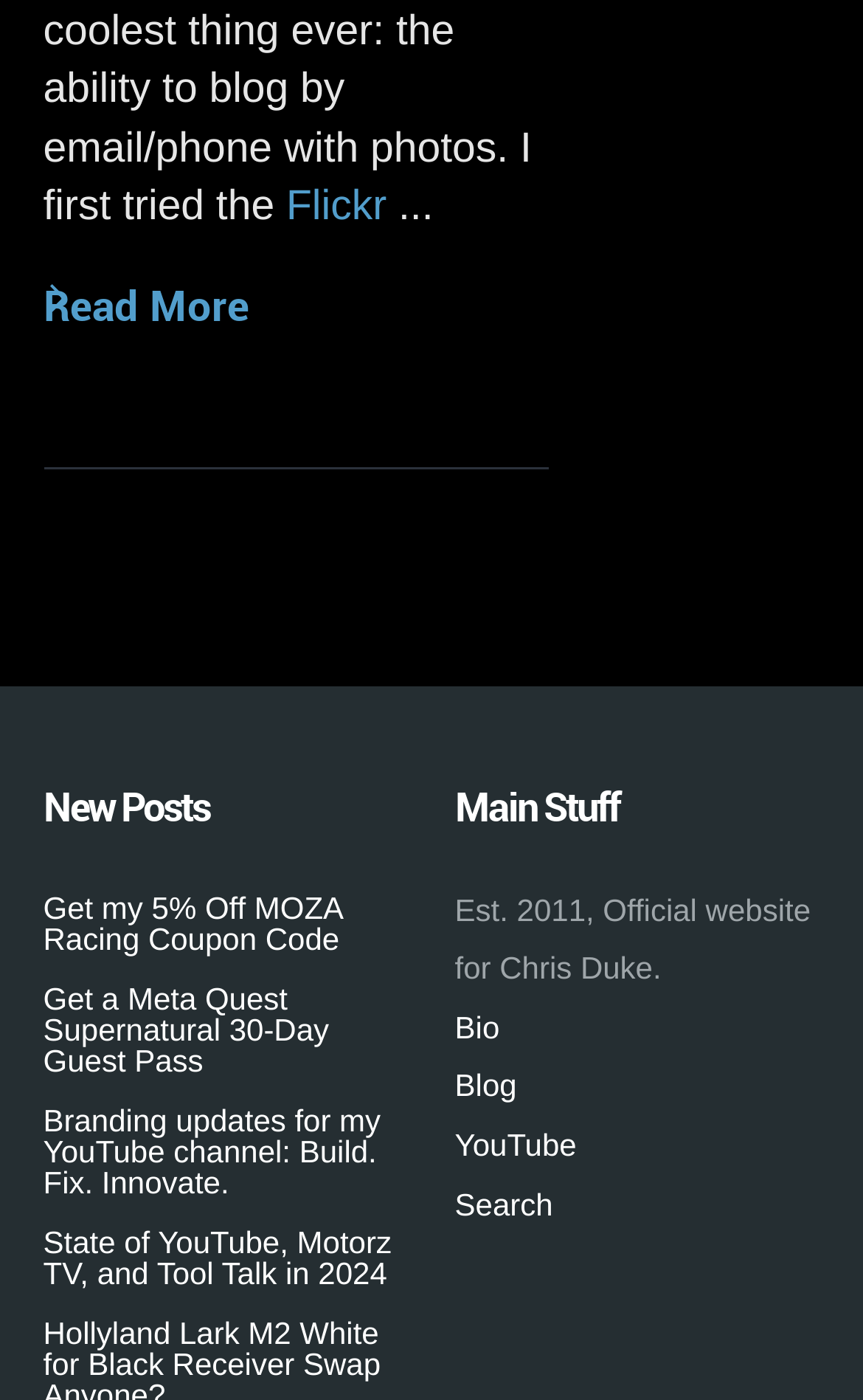Locate the bounding box coordinates of the element you need to click to accomplish the task described by this instruction: "Get a 5% off coupon code for MOZA Racing".

[0.05, 0.635, 0.396, 0.683]